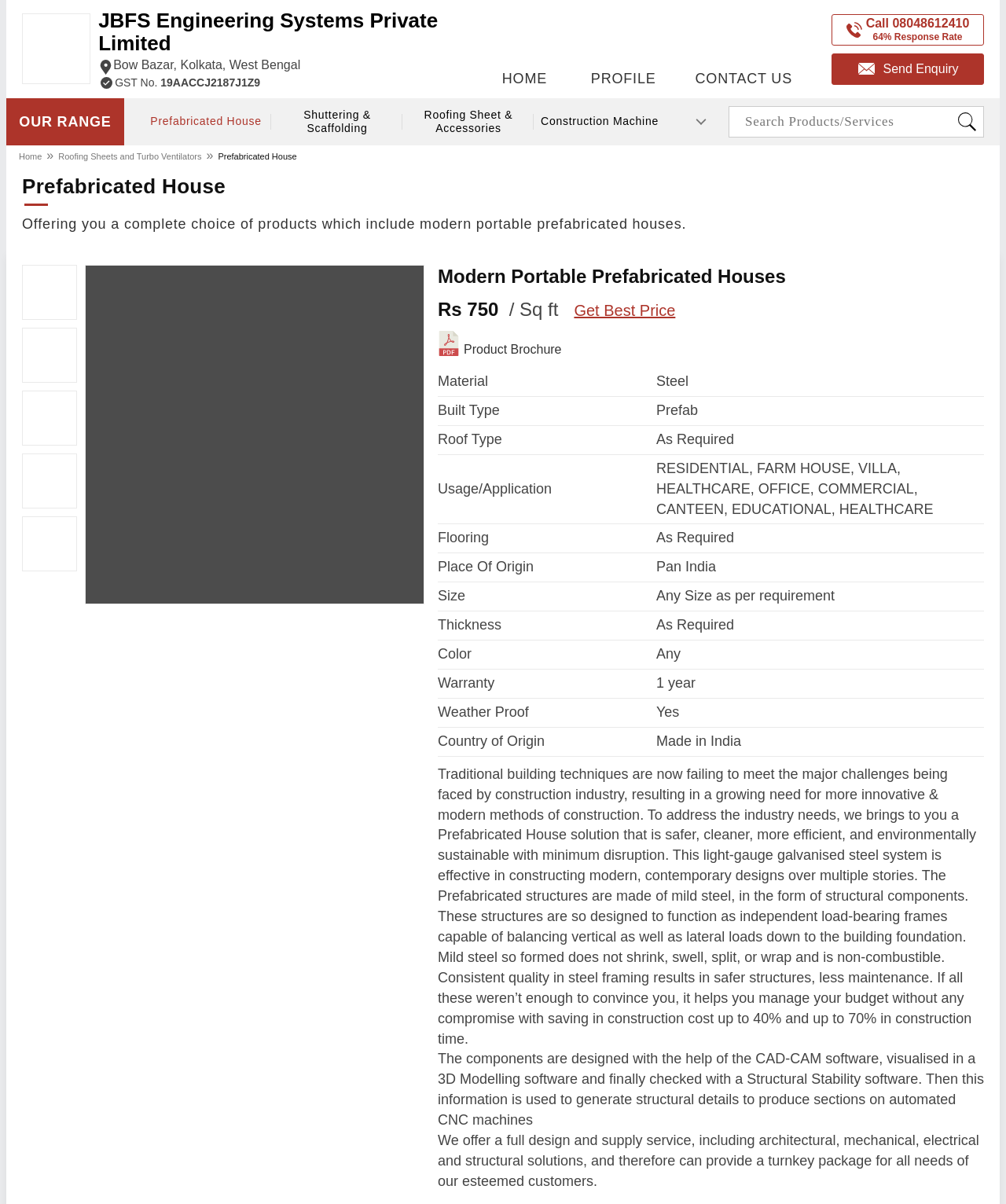Determine the bounding box coordinates for the HTML element mentioned in the following description: "Prefabricated House". The coordinates should be a list of four floats ranging from 0 to 1, represented as [left, top, right, bottom].

[0.14, 0.089, 0.27, 0.113]